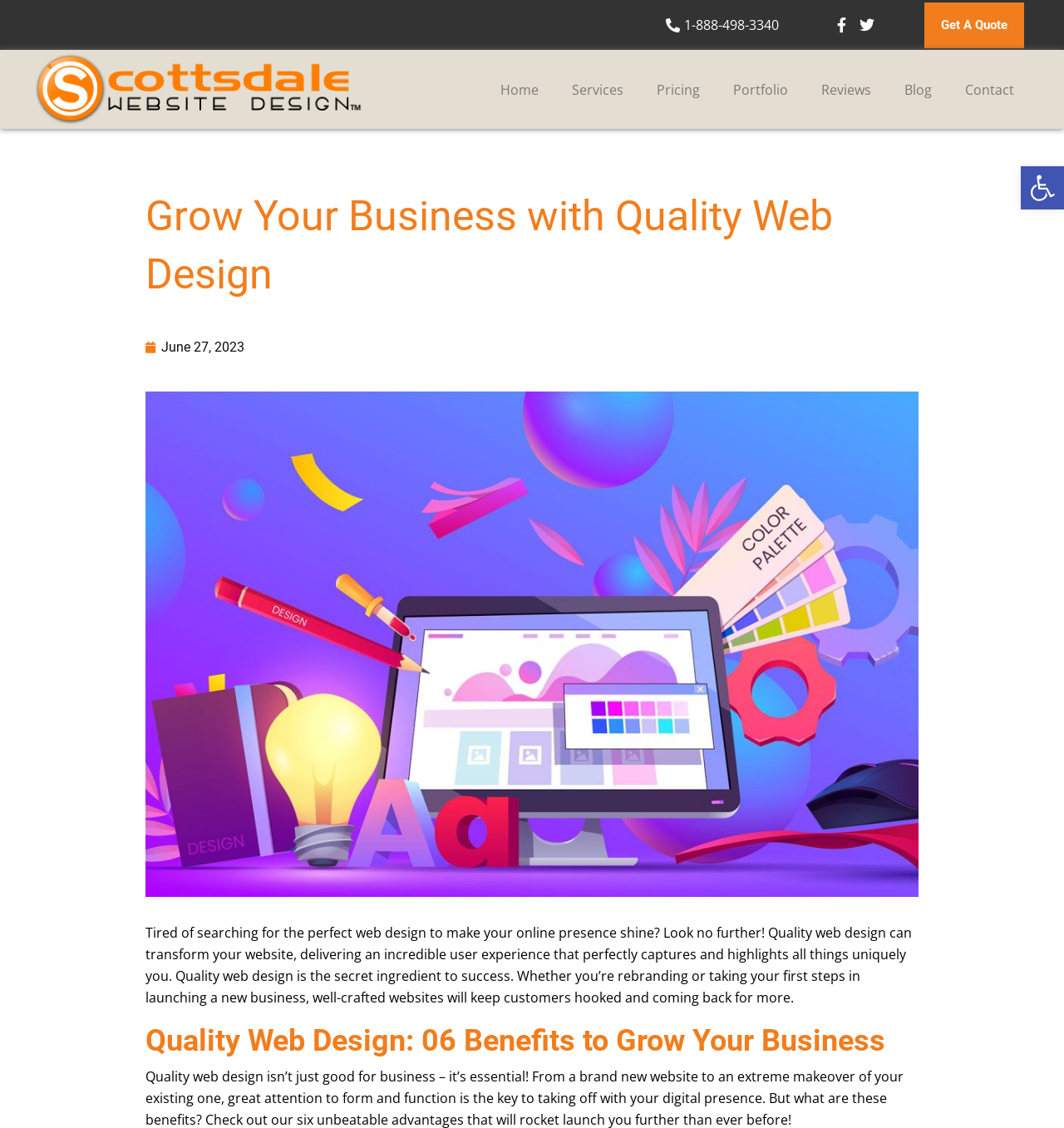What is the text above the image on the hero section?
Provide a well-explained and detailed answer to the question.

I looked at the hero section of the webpage and found a heading above the image with the text 'Grow Your Business with Quality Web Design'.